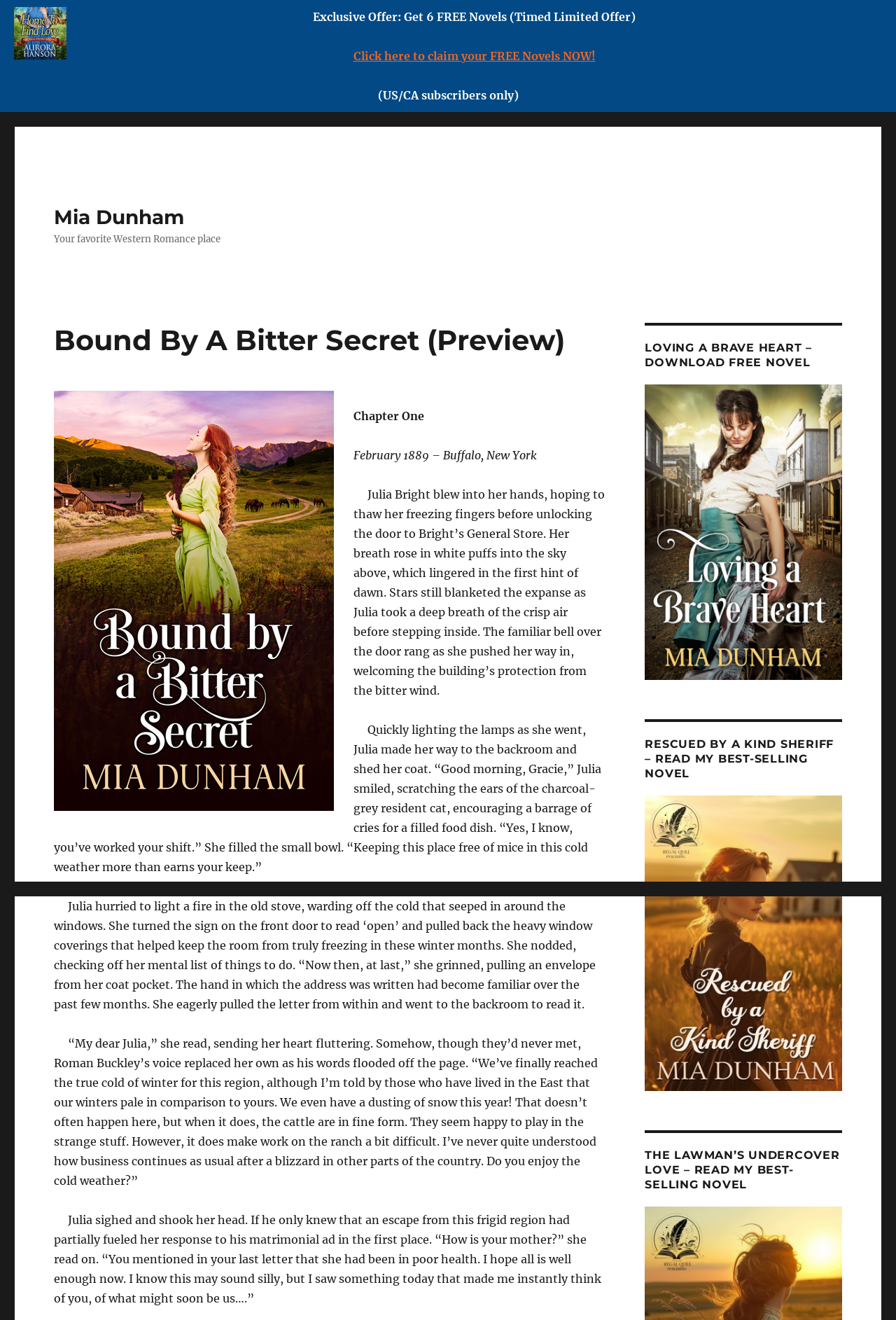Answer the question below using just one word or a short phrase: 
What is the offer for US/CA subscribers?

6 FREE Novels